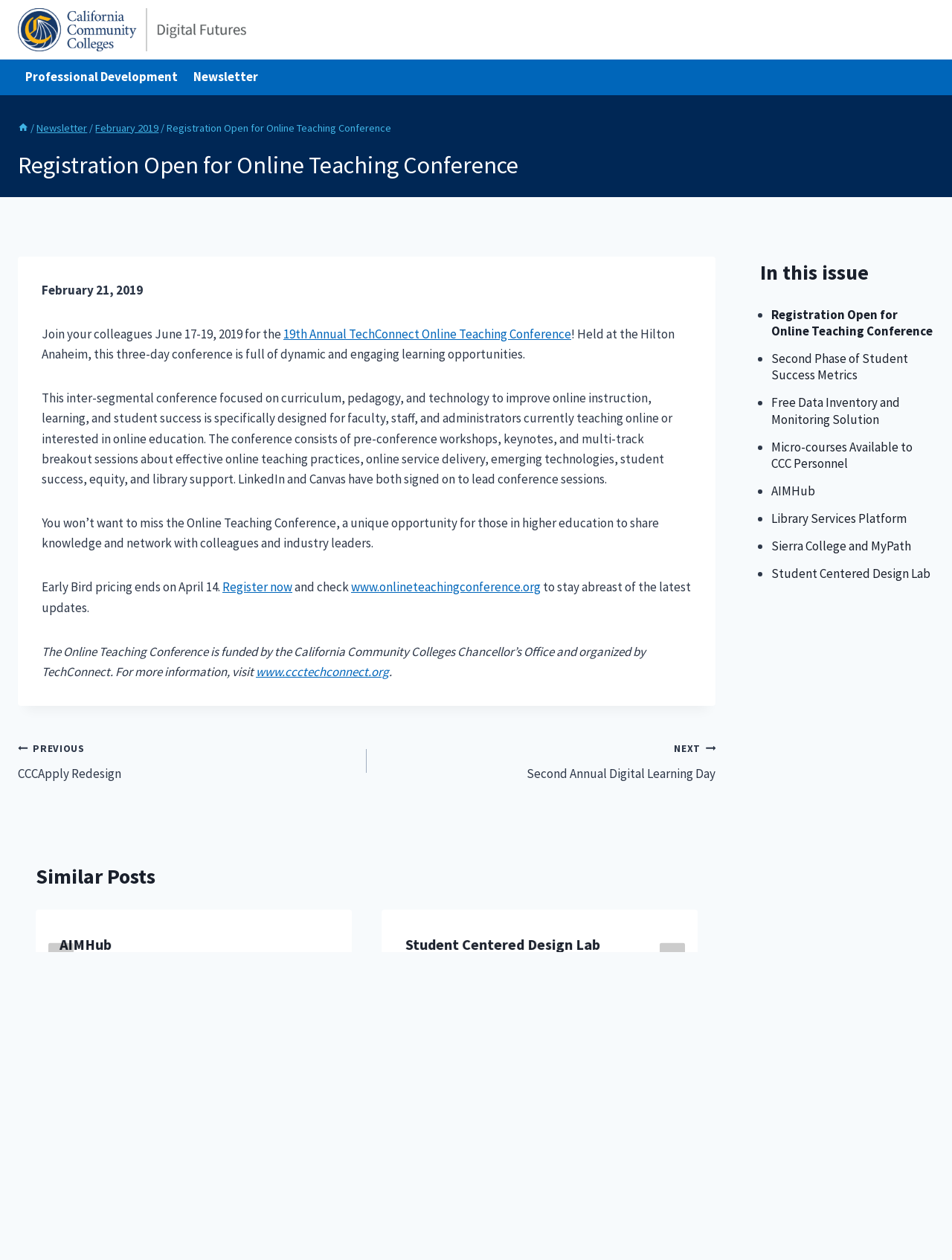What is the organization behind the Online Teaching Conference? Observe the screenshot and provide a one-word or short phrase answer.

TechConnect